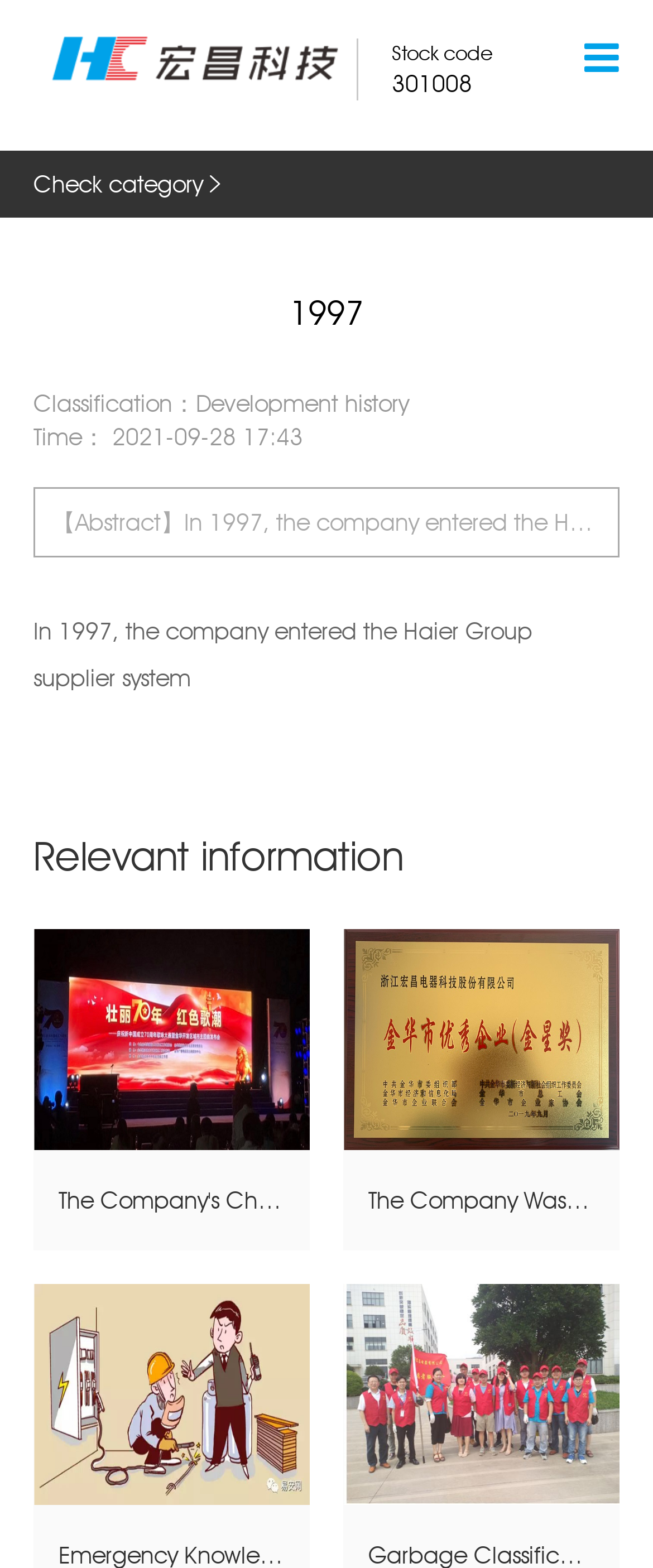What is the stock code of the company?
Please ensure your answer to the question is detailed and covers all necessary aspects.

The stock code of the company can be found in the top section of the webpage, next to the 'Stock code' label, which is '301008'.